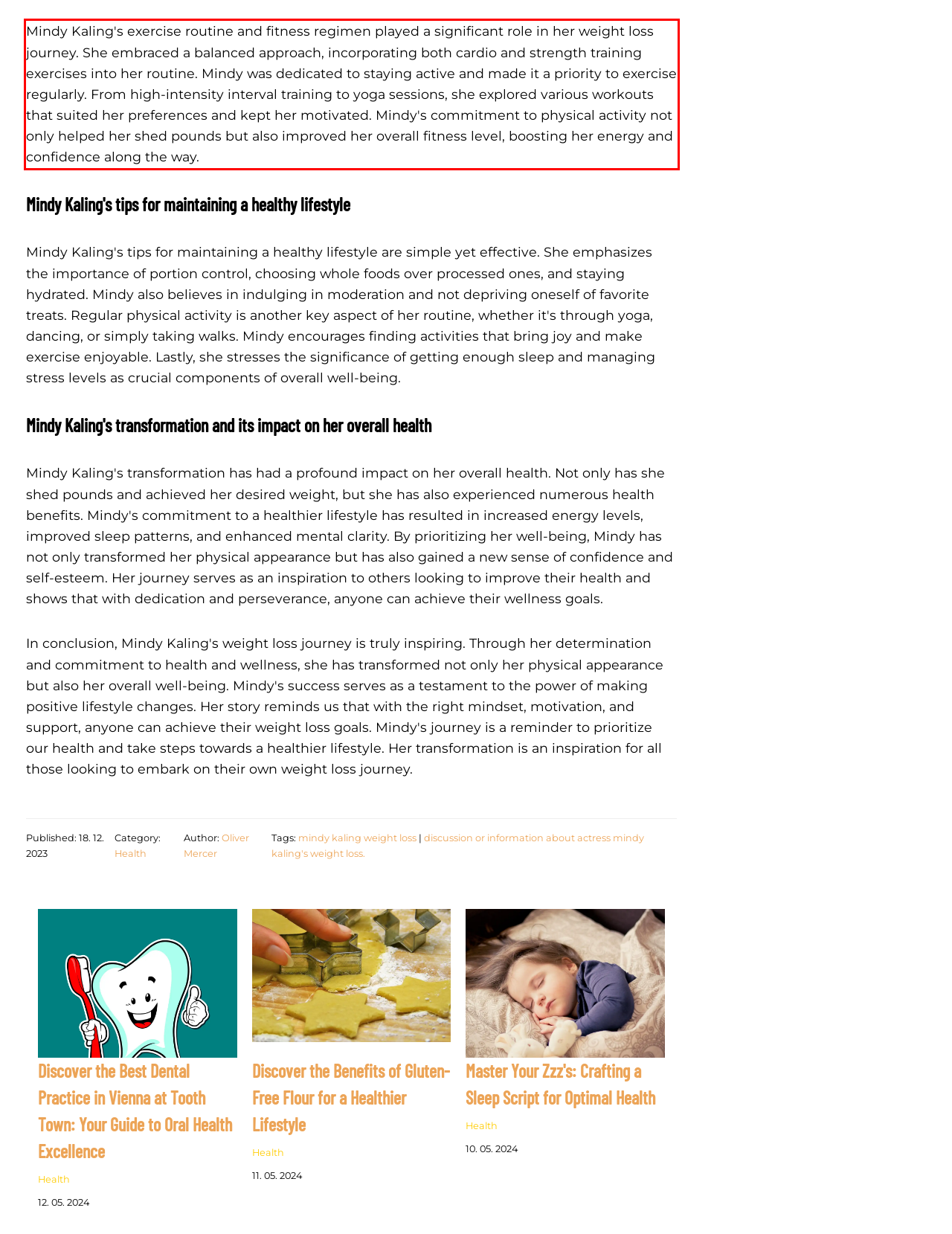Analyze the screenshot of a webpage where a red rectangle is bounding a UI element. Extract and generate the text content within this red bounding box.

Mindy Kaling's exercise routine and fitness regimen played a significant role in her weight loss journey. She embraced a balanced approach, incorporating both cardio and strength training exercises into her routine. Mindy was dedicated to staying active and made it a priority to exercise regularly. From high-intensity interval training to yoga sessions, she explored various workouts that suited her preferences and kept her motivated. Mindy's commitment to physical activity not only helped her shed pounds but also improved her overall fitness level, boosting her energy and confidence along the way.